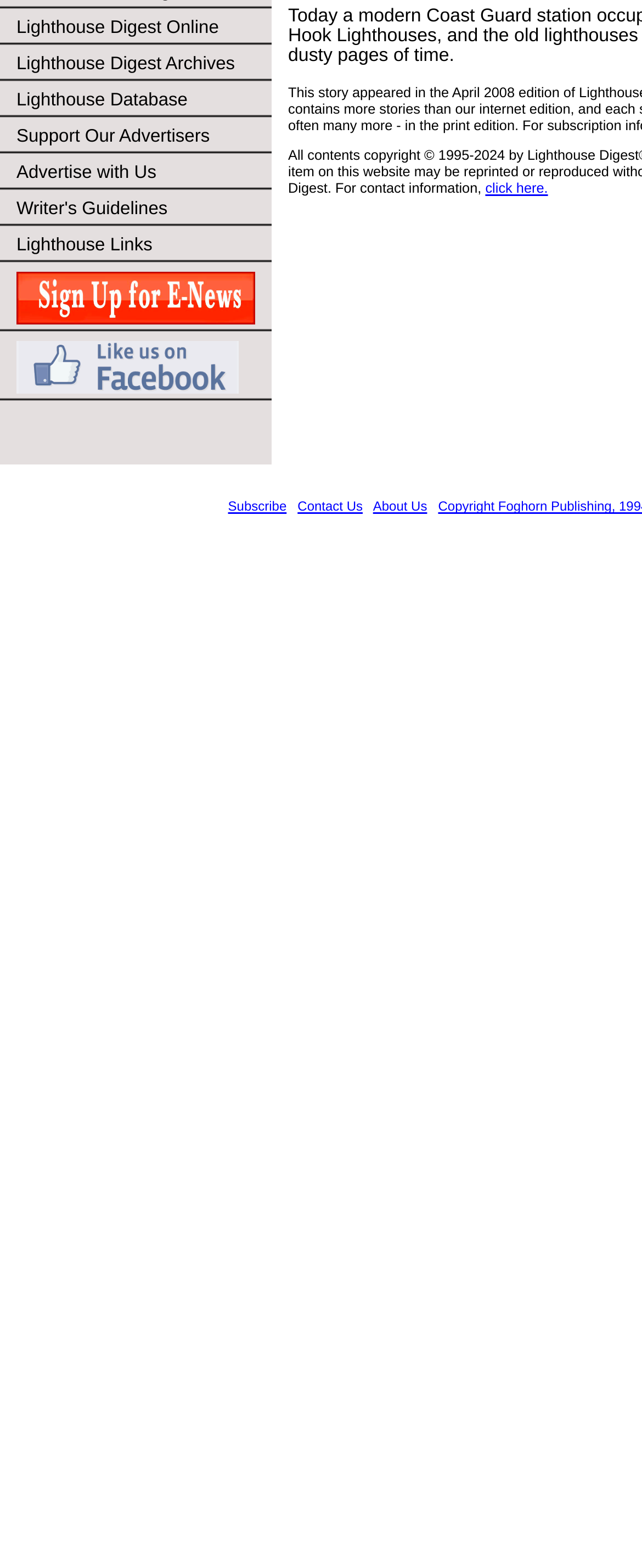Please specify the bounding box coordinates in the format (top-left x, top-left y, bottom-right x, bottom-right y), with values ranging from 0 to 1. Identify the bounding box for the UI component described as follows: Contact Us

[0.464, 0.319, 0.565, 0.328]